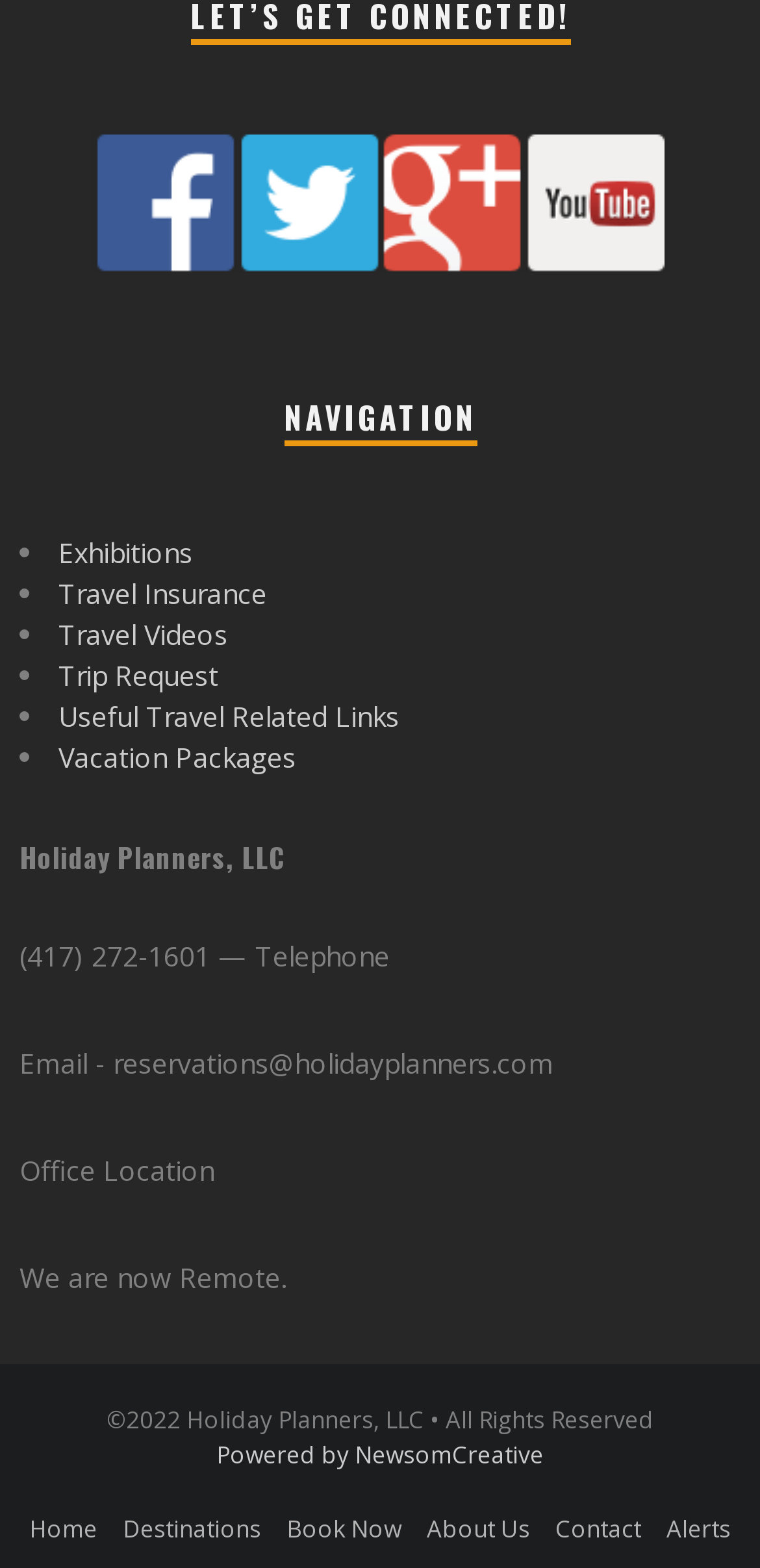Analyze the image and give a detailed response to the question:
What is the copyright year of Holiday Planners, LLC?

I found the copyright year by looking at the static text that says '©2022 Holiday Planners, LLC • All Rights Reserved'.